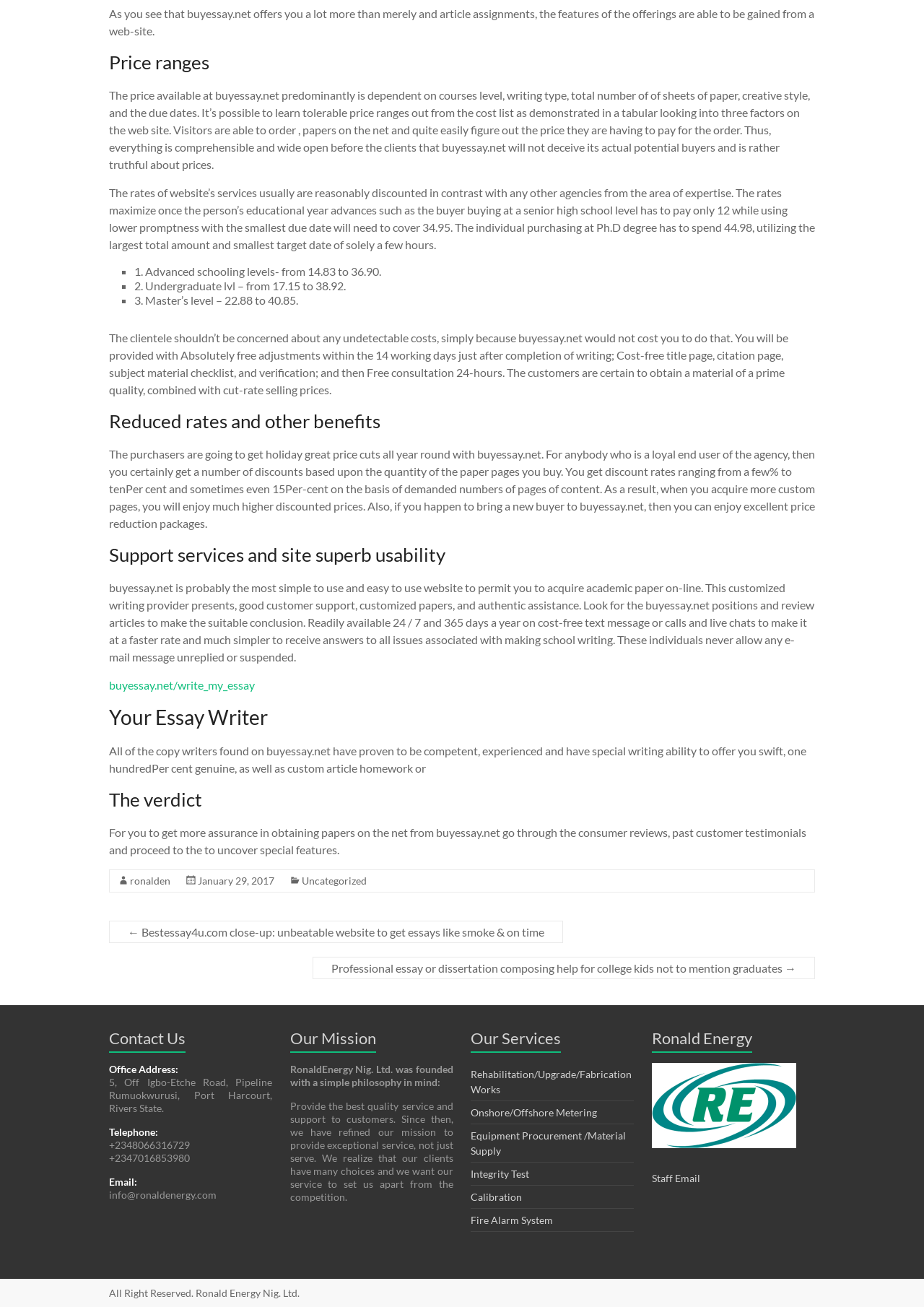Determine the bounding box coordinates for the area you should click to complete the following instruction: "Contact Us".

[0.118, 0.785, 0.295, 0.813]